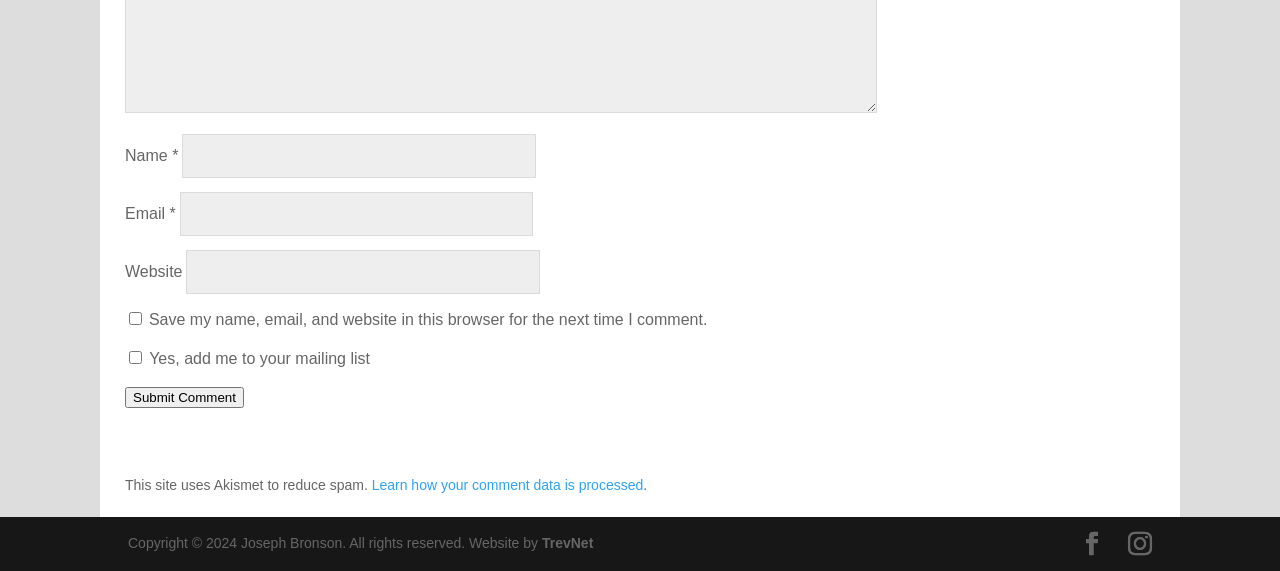Please determine the bounding box coordinates of the area that needs to be clicked to complete this task: 'Learn how your comment data is processed'. The coordinates must be four float numbers between 0 and 1, formatted as [left, top, right, bottom].

[0.29, 0.835, 0.503, 0.863]